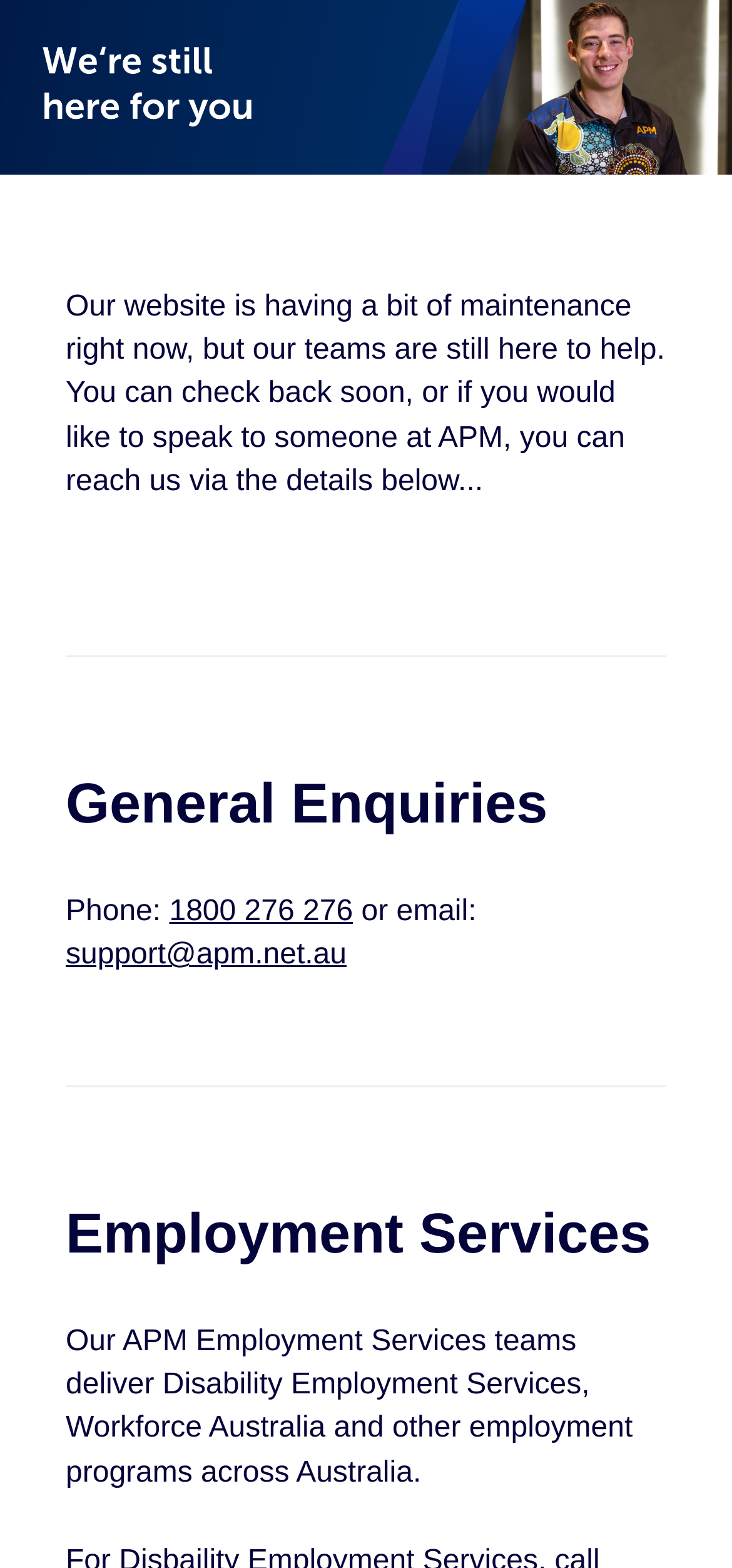Identify the bounding box for the element characterized by the following description: "1800 276 276".

[0.231, 0.571, 0.482, 0.591]